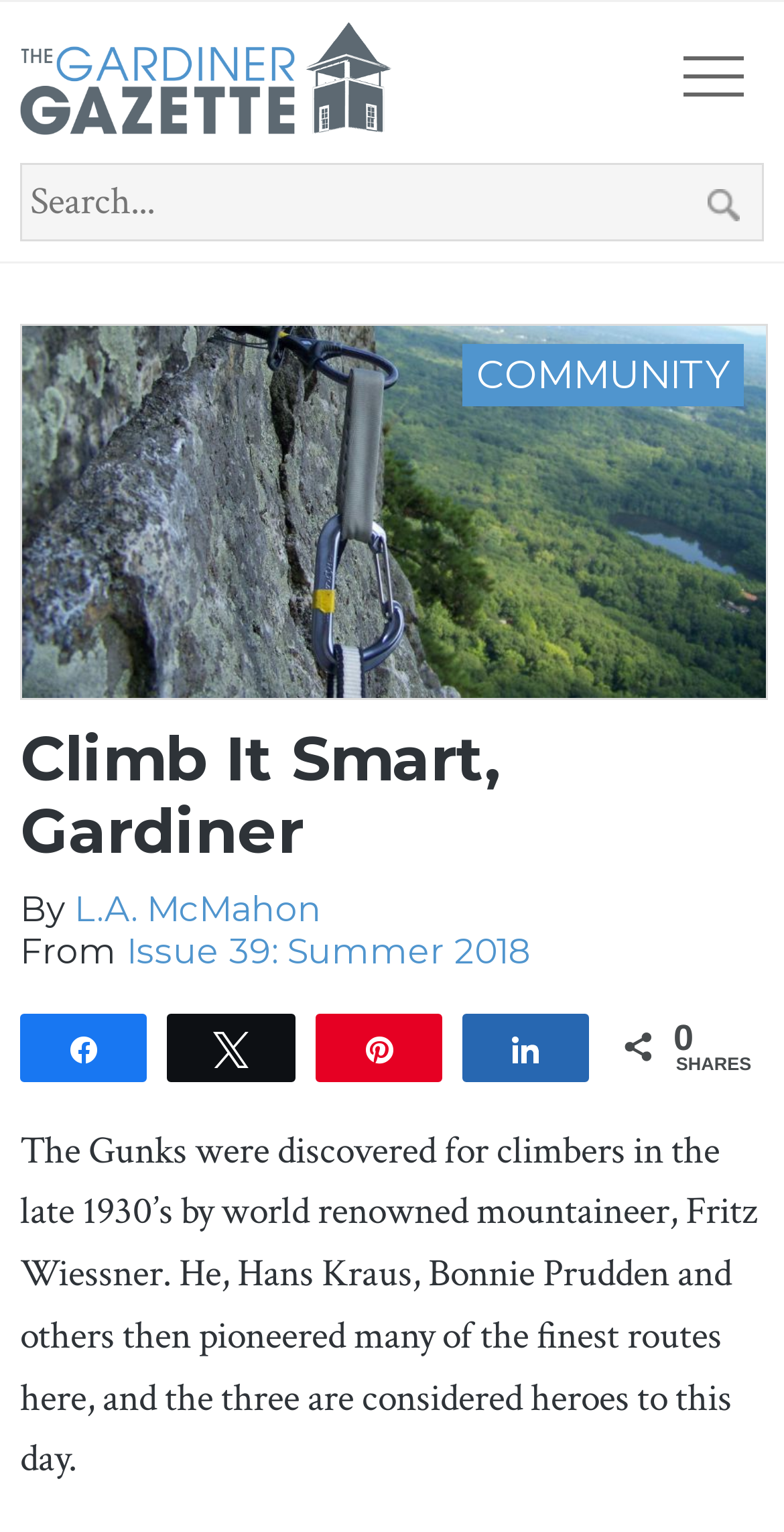Show the bounding box coordinates for the element that needs to be clicked to execute the following instruction: "Visit The Gardiner Gazette". Provide the coordinates in the form of four float numbers between 0 and 1, i.e., [left, top, right, bottom].

[0.026, 0.014, 0.5, 0.093]